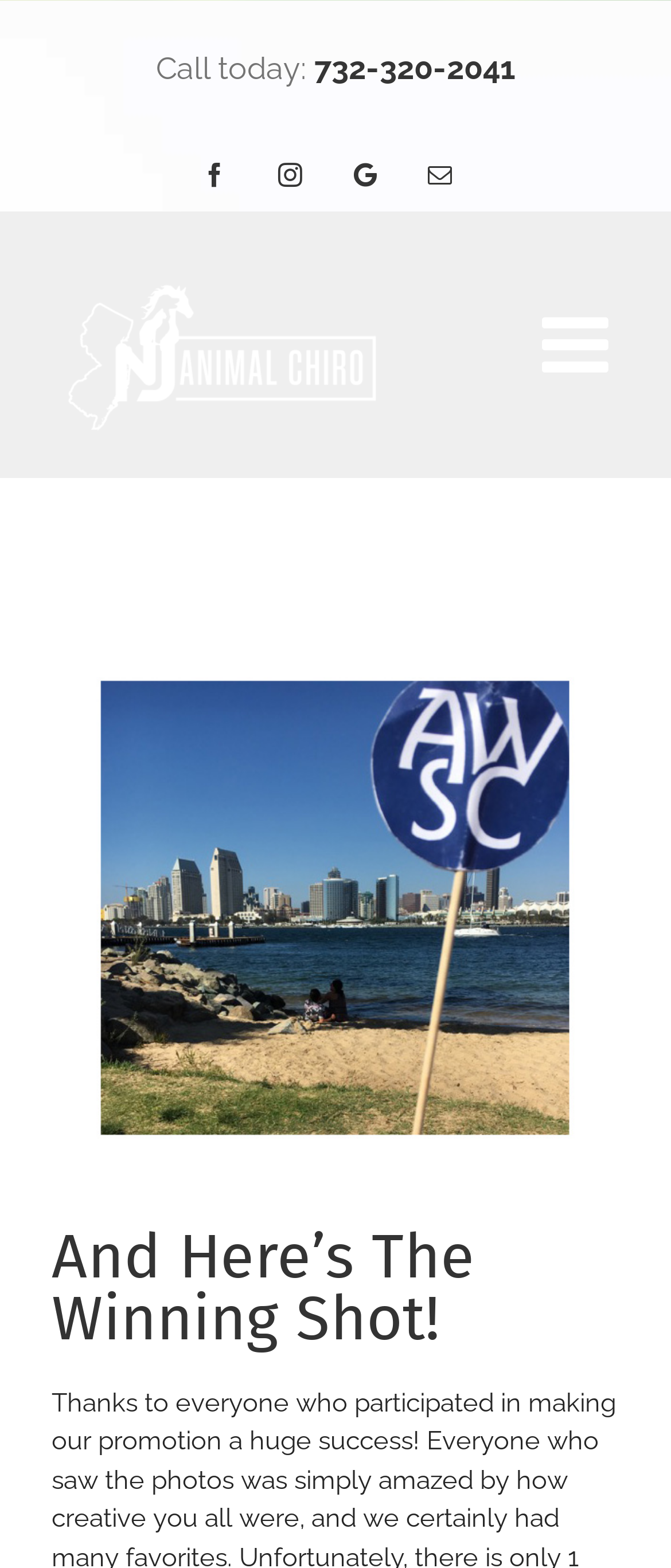What is the phone number to call?
Examine the image and give a concise answer in one word or a short phrase.

732-320-2041